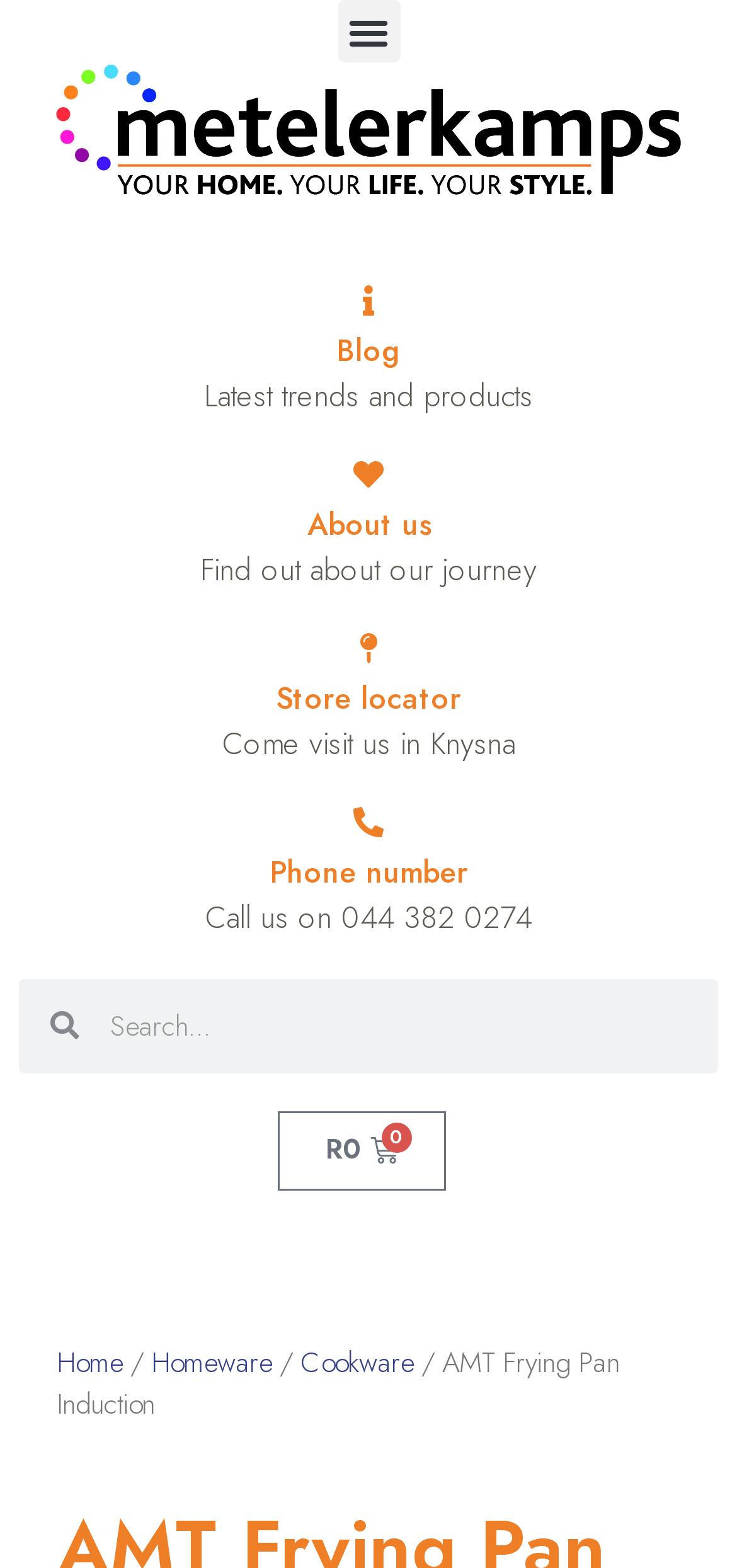What is the phone number to call?
We need a detailed and exhaustive answer to the question. Please elaborate.

The phone number is displayed next to the 'Phone number' link, which is '044 382 0274'.